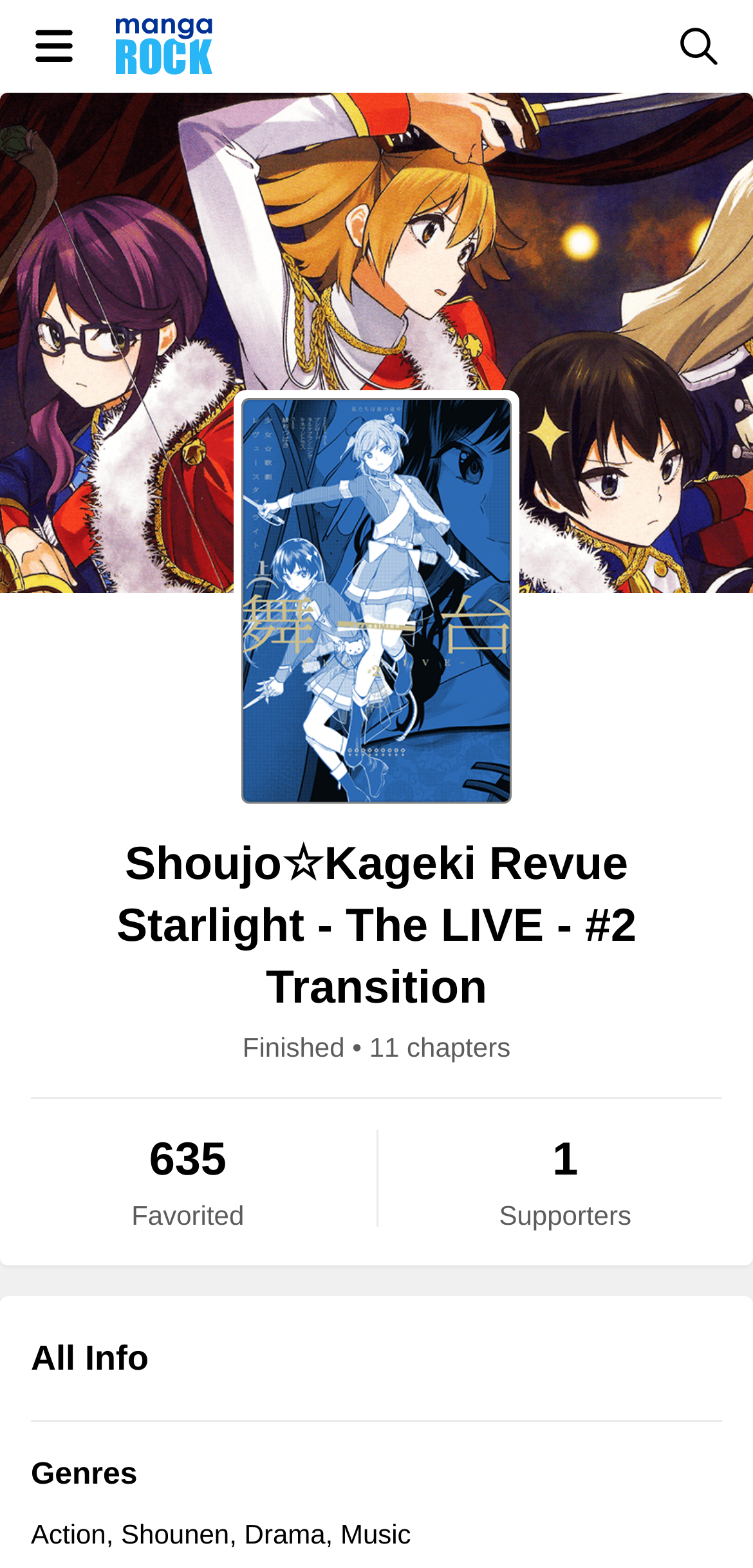Detail the webpage's structure and highlights in your description.

The webpage is about the manga "Shoujo☆Kageki Revue Starlight - The LIVE - #2 Transition" from Seiran General Arts Institute. At the top left, there is a button and a link to the Mangarock Logo, which is an image. On the opposite side, at the top right, there is another button. 

Below the top section, there is a large image of the manga cover, spanning the entire width of the page. Below the cover image, there is a heading with the title of the manga. 

To the right of the heading, there are three lines of text. The first line indicates that the manga is finished, followed by a bullet point and the number of chapters, which is 11. 

Further down, there are two lines of text. The first line shows the number 635, and the second line indicates that the manga is favorited, with the number of supporters listed. 

At the bottom of the page, there are three lines of text. The first line says "All Info", the second line says "Genres", and the third line lists the genres of the manga, which are Action, Shounen, Drama, and Music.